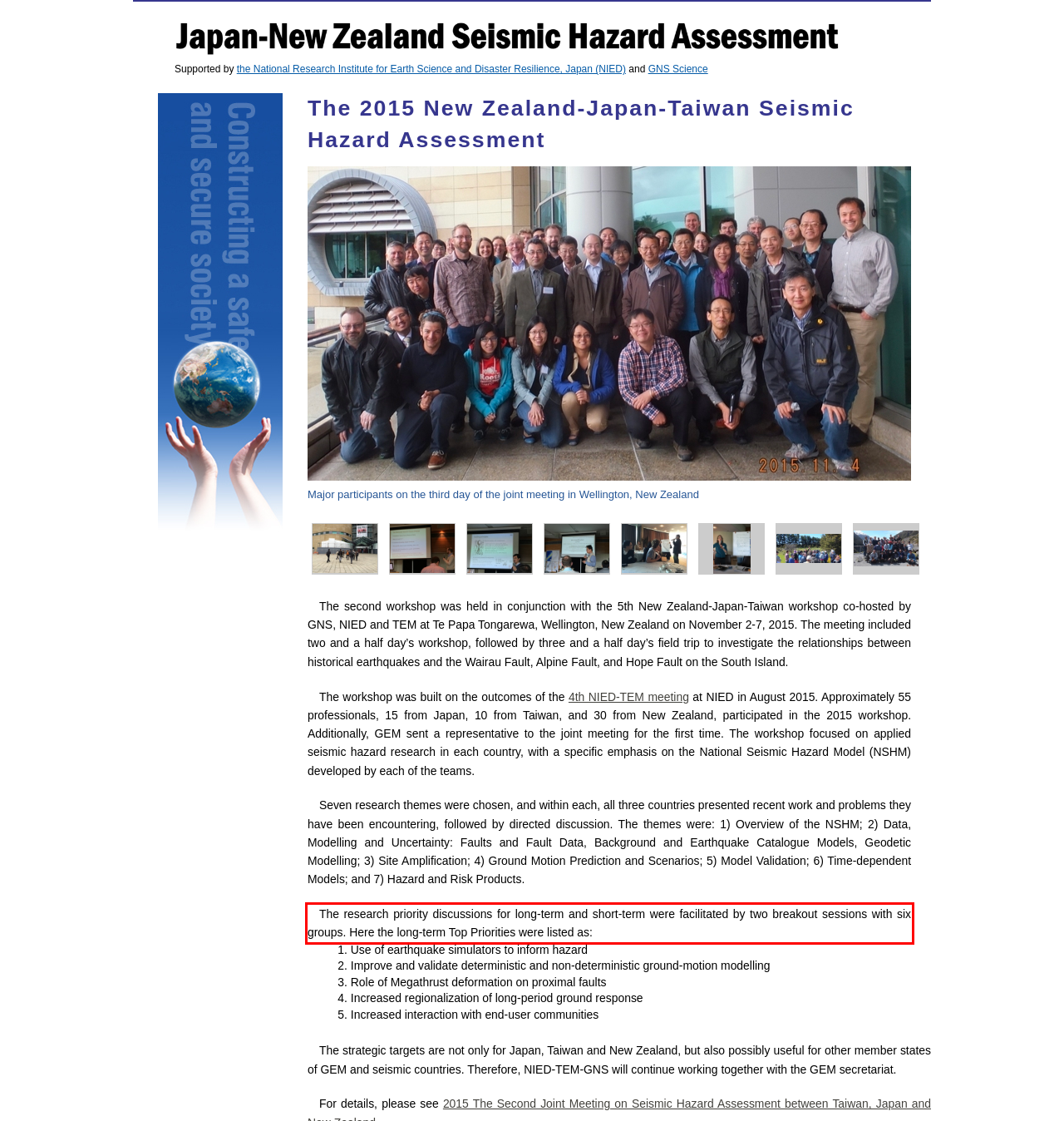Inspect the webpage screenshot that has a red bounding box and use OCR technology to read and display the text inside the red bounding box.

The research priority discussions for long-term and short-term were facilitated by two breakout sessions with six groups. Here the long-term Top Priorities were listed as: